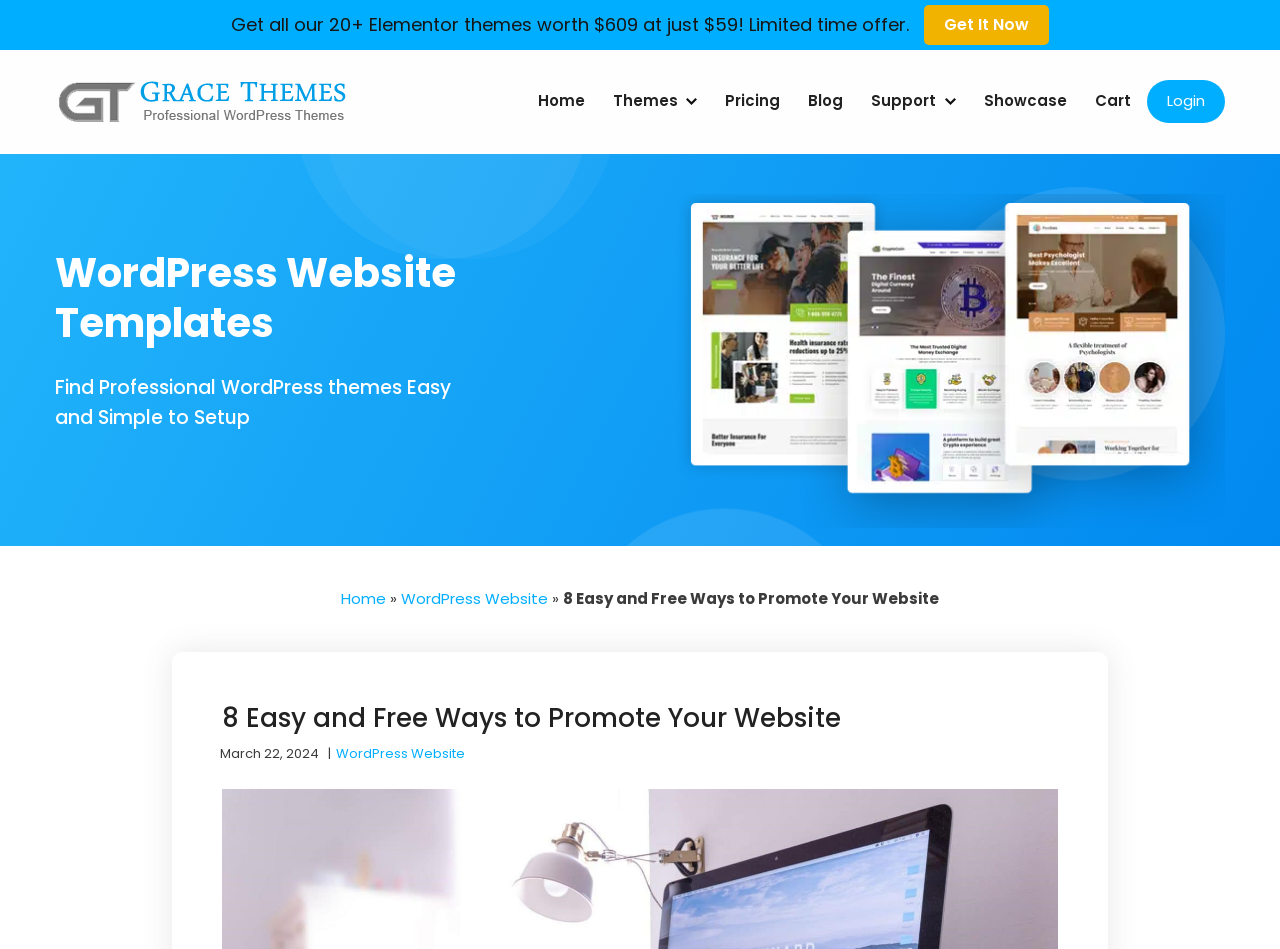Can you find and generate the webpage's heading?

8 Easy and Free Ways to Promote Your Website